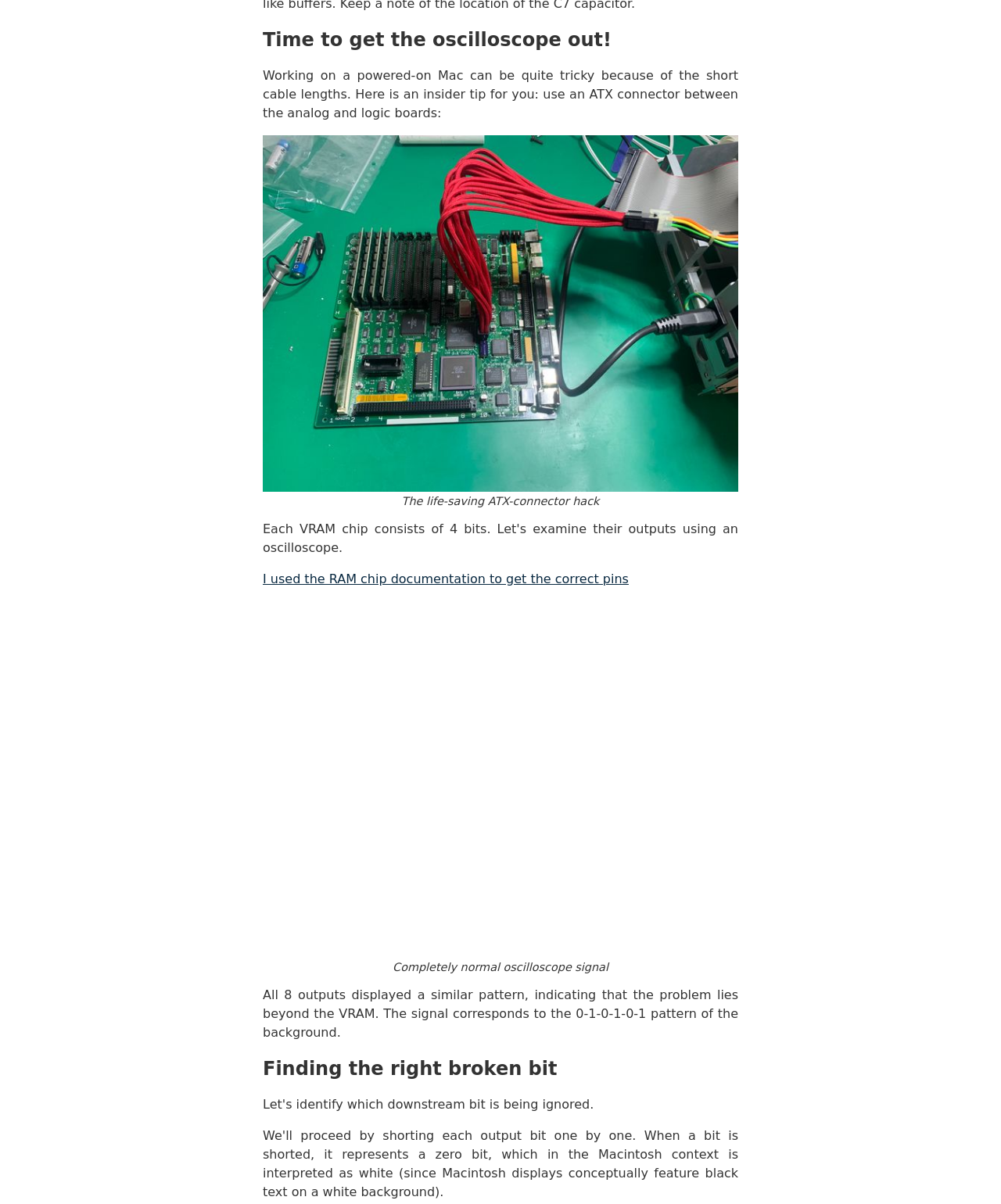Give a succinct answer to this question in a single word or phrase: 
How many outputs displayed a similar pattern?

8